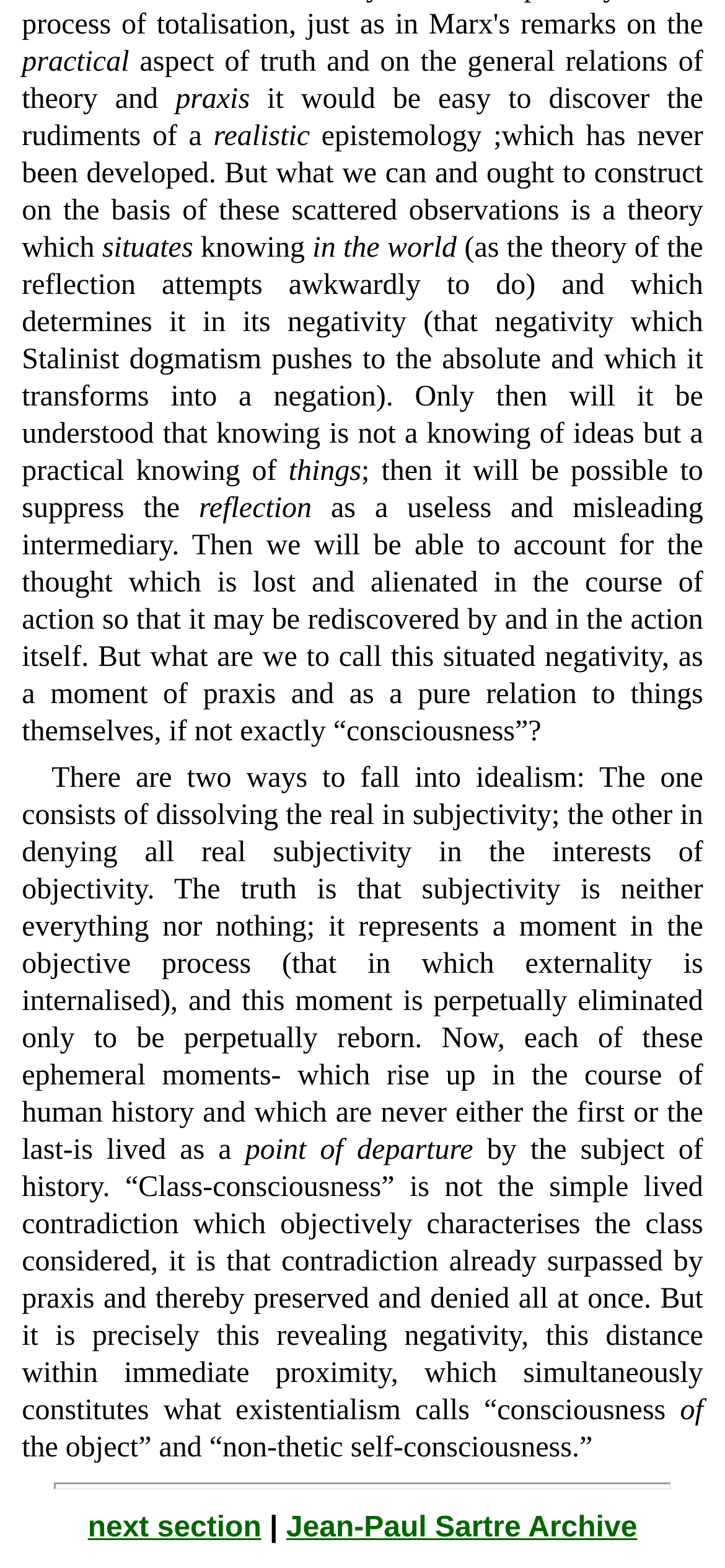Using the given element description, provide the bounding box coordinates (top-left x, top-left y, bottom-right x, bottom-right y) for the corresponding UI element in the screenshot: next section

[0.121, 0.965, 0.36, 0.985]